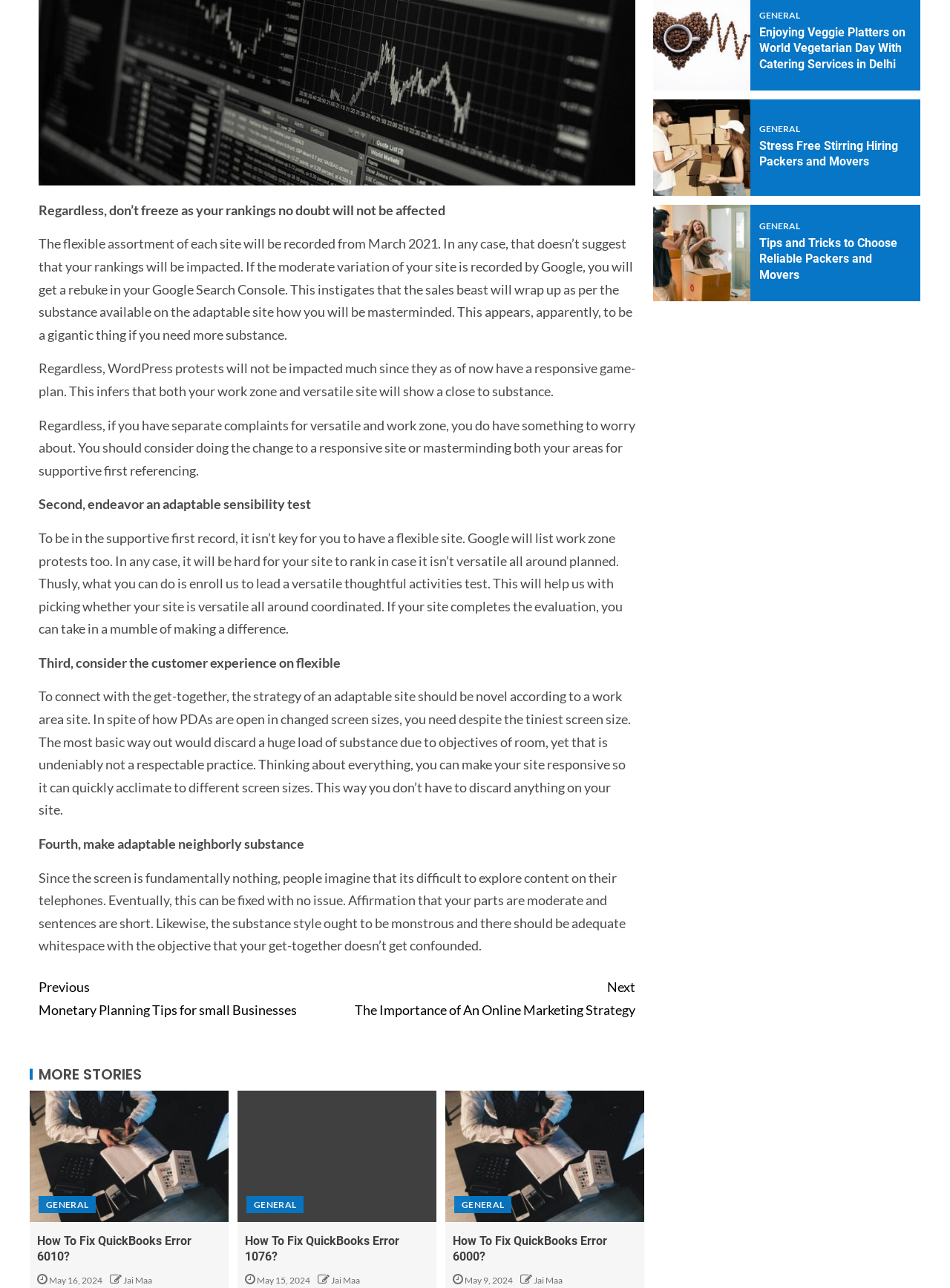Determine the bounding box of the UI element mentioned here: "title="pinterest profile"". The coordinates must be in the format [left, top, right, bottom] with values ranging from 0 to 1.

None